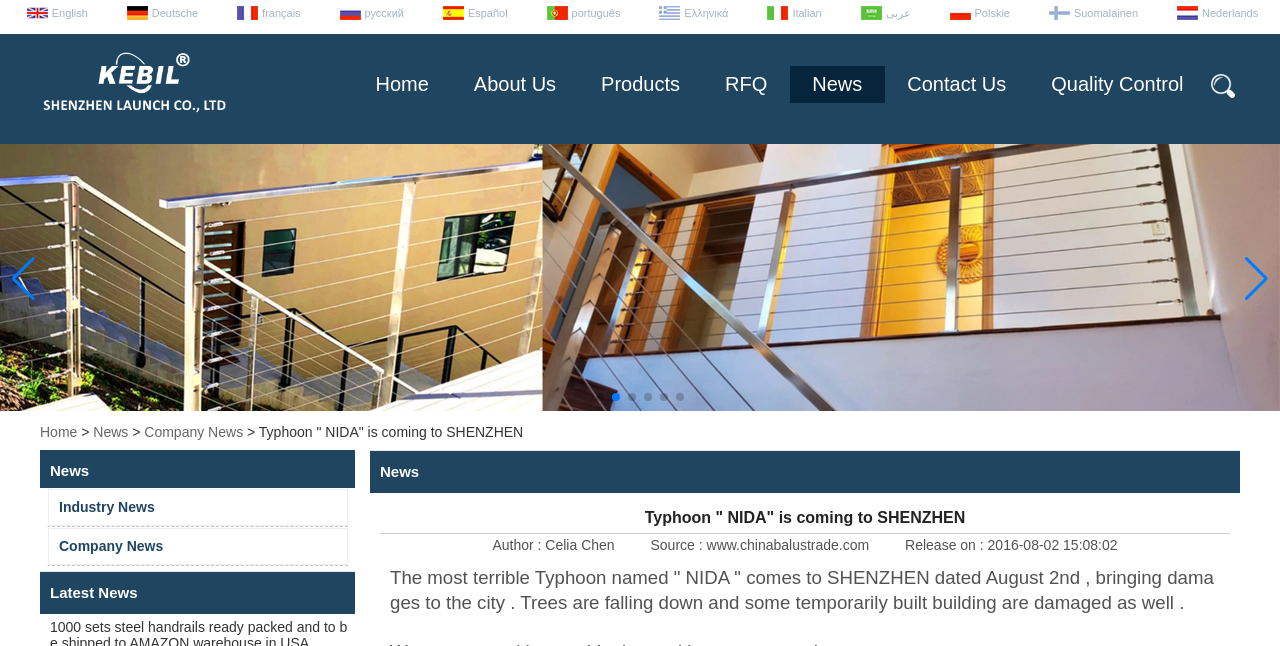Provide the bounding box coordinates of the HTML element this sentence describes: "Company News". The bounding box coordinates consist of four float numbers between 0 and 1, i.e., [left, top, right, bottom].

[0.113, 0.656, 0.19, 0.681]